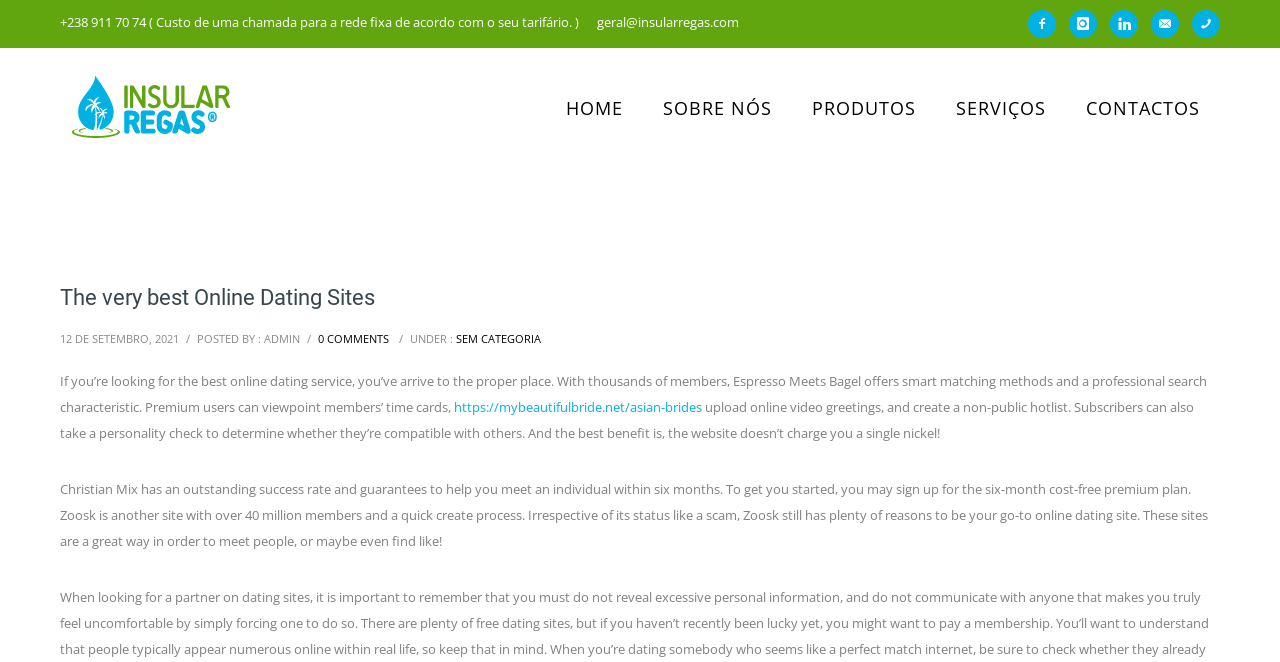Using the description: "aria-label="icon-instagram"", determine the UI element's bounding box coordinates. Ensure the coordinates are in the format of four float numbers between 0 and 1, i.e., [left, top, right, bottom].

[0.835, 0.015, 0.865, 0.057]